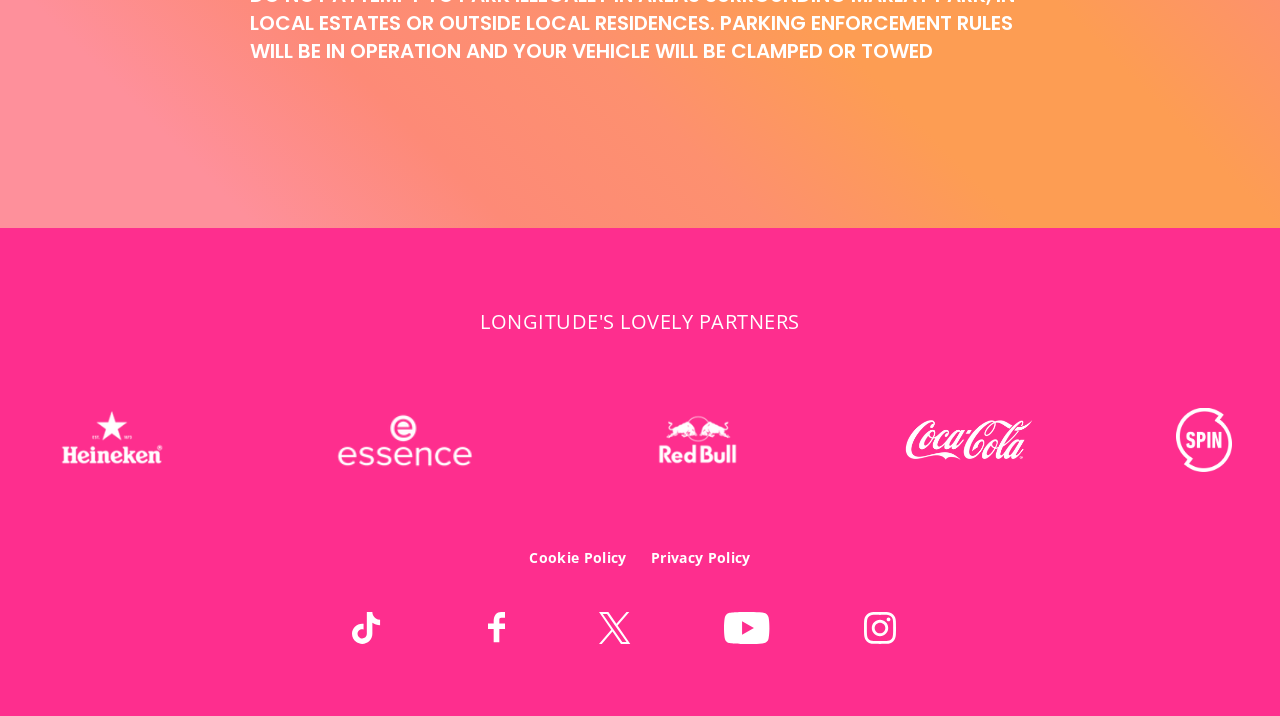Please find the bounding box coordinates of the element that you should click to achieve the following instruction: "Open Longitude on TikTok". The coordinates should be presented as four float numbers between 0 and 1: [left, top, right, bottom].

[0.275, 0.854, 0.308, 0.899]